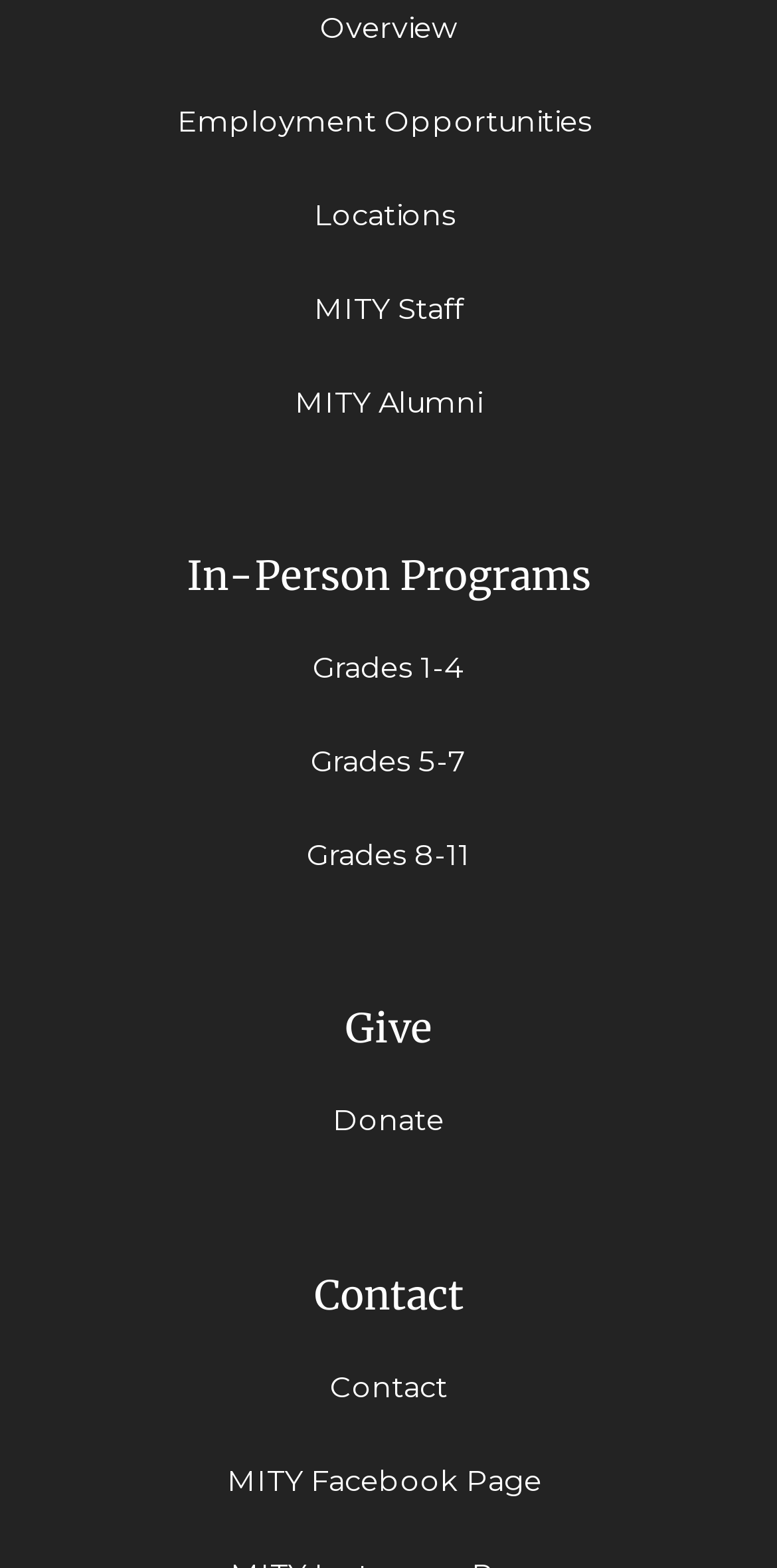Please identify the bounding box coordinates of the element's region that needs to be clicked to fulfill the following instruction: "Contact MITY". The bounding box coordinates should consist of four float numbers between 0 and 1, i.e., [left, top, right, bottom].

[0.424, 0.873, 0.576, 0.896]